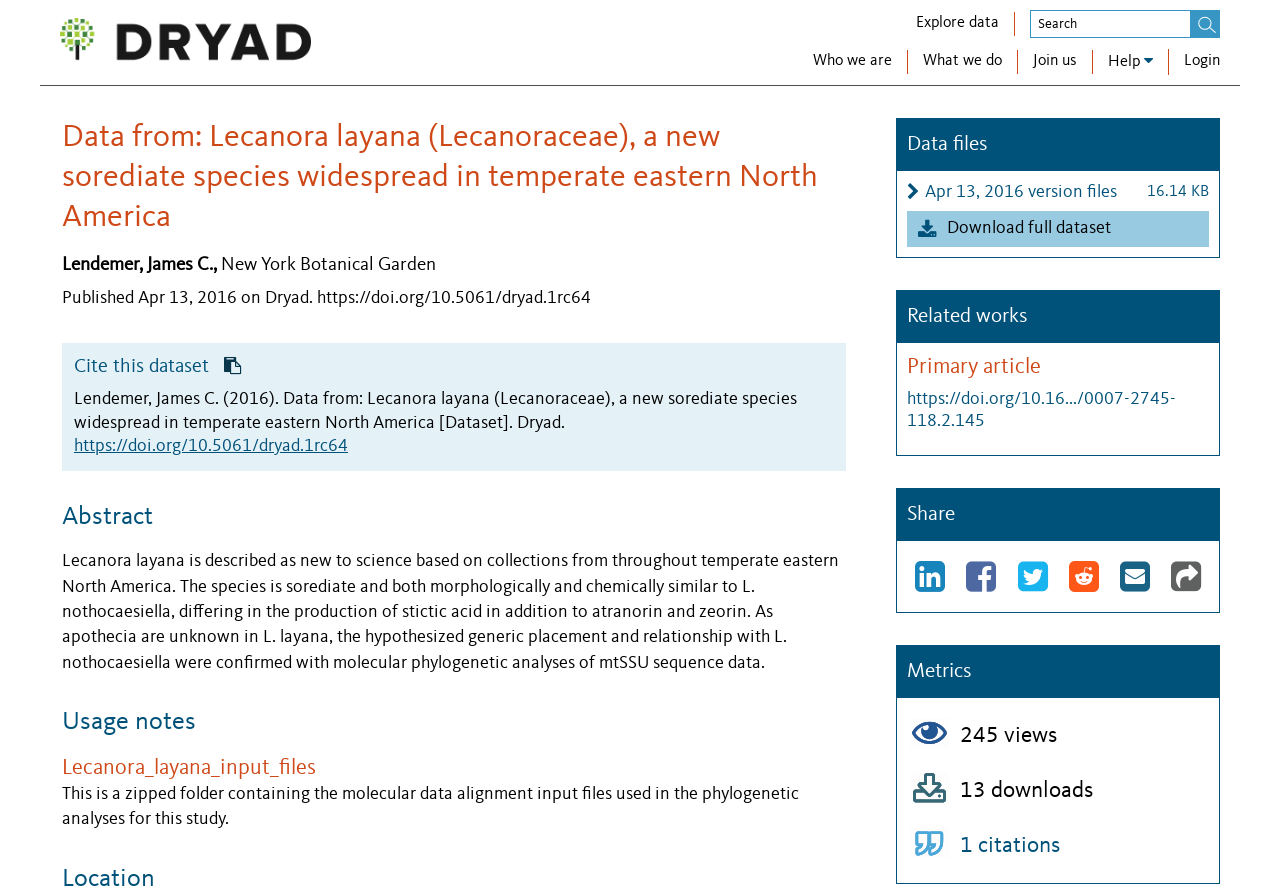Indicate the bounding box coordinates of the element that must be clicked to execute the instruction: "Explore data". The coordinates should be given as four float numbers between 0 and 1, i.e., [left, top, right, bottom].

[0.716, 0.014, 0.78, 0.04]